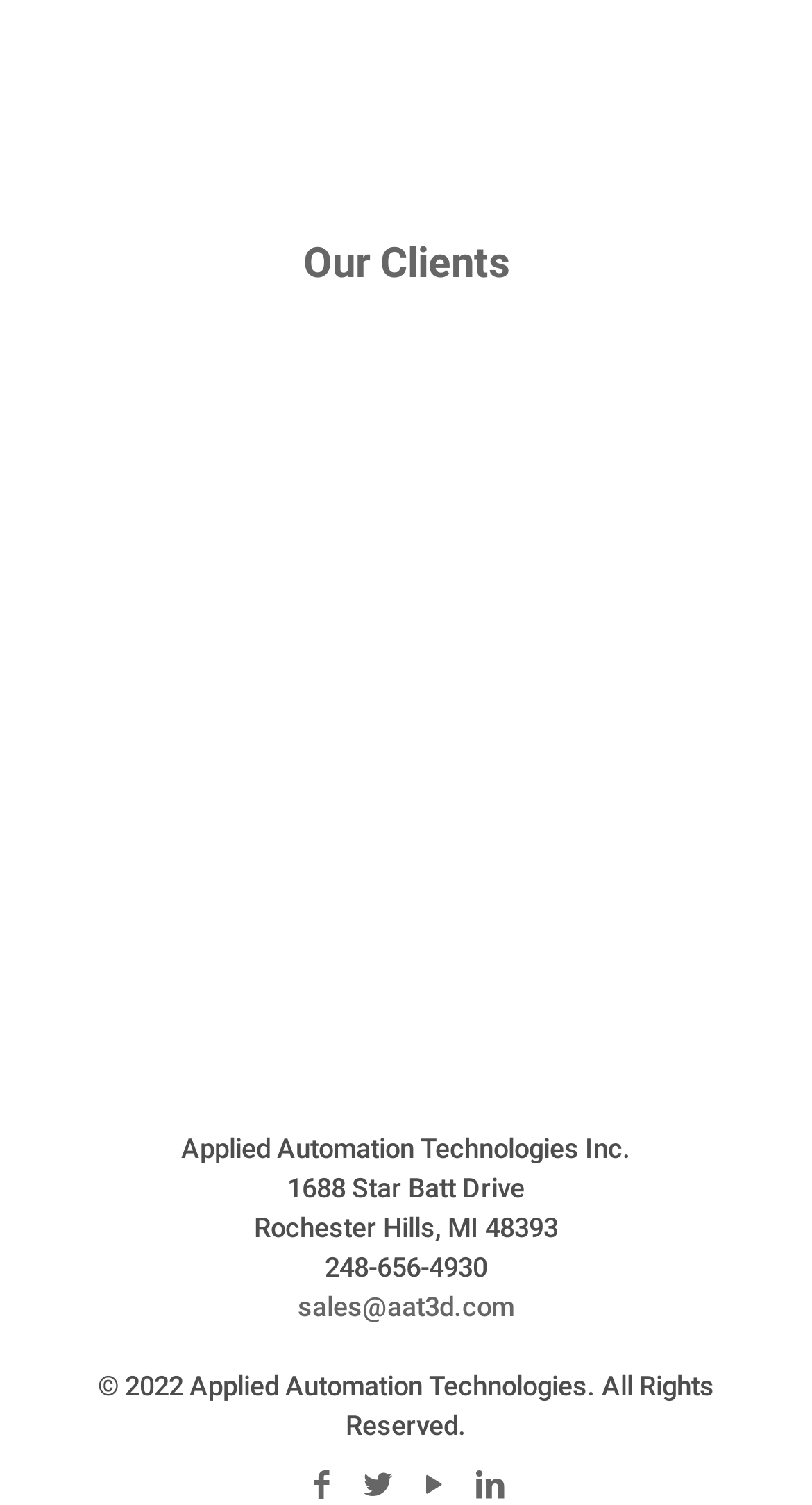Can you give a comprehensive explanation to the question given the content of the image?
What is the address of the company?

The address of the company can be found in the static text elements located at [0.354, 0.78, 0.646, 0.8] and [0.313, 0.806, 0.687, 0.827] which read '1688 Star Batt Drive' and 'Rochester Hills, MI 48393' respectively.